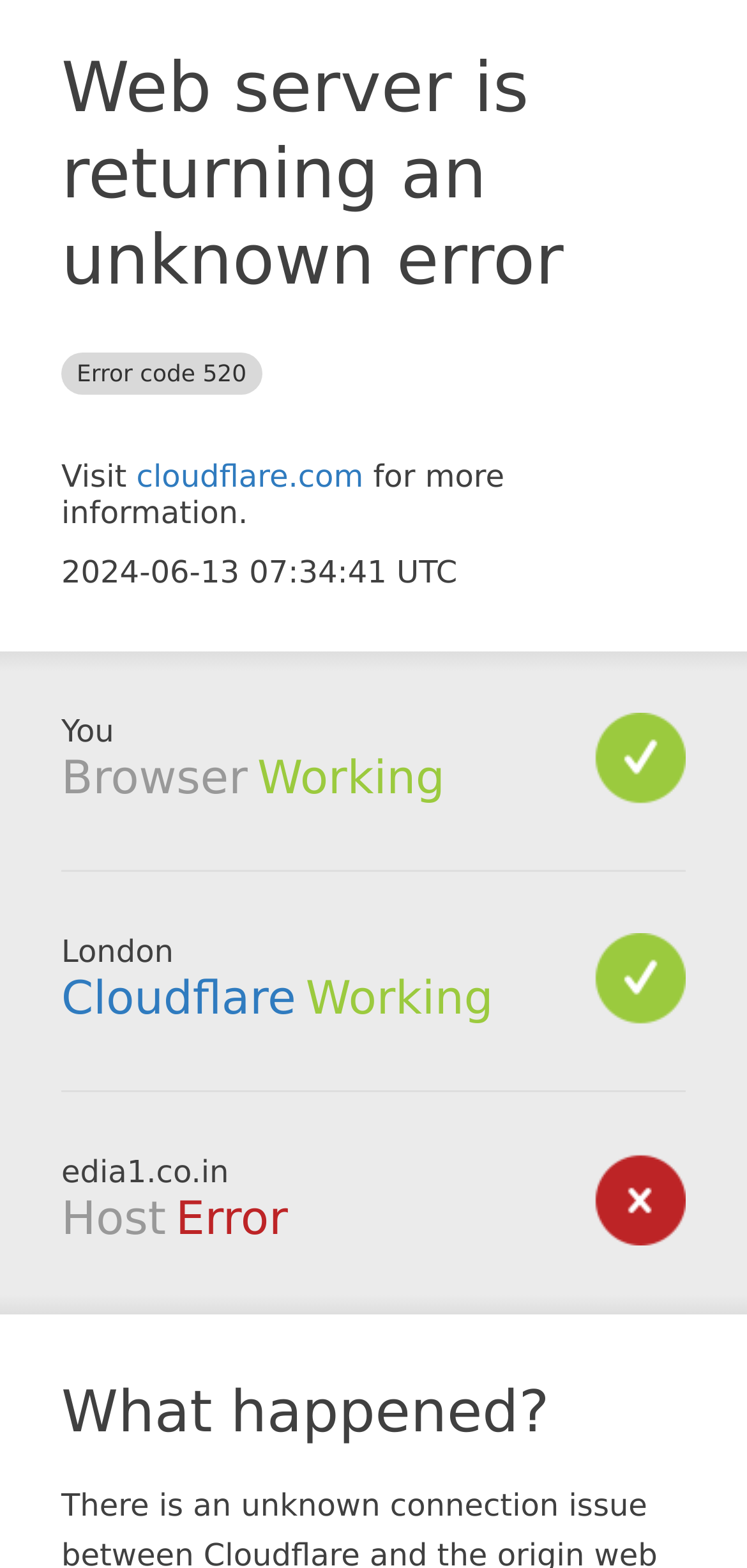Refer to the image and answer the question with as much detail as possible: What is the status of Cloudflare?

The status of Cloudflare is mentioned as 'Working' on the webpage, which indicates that Cloudflare is functioning properly.